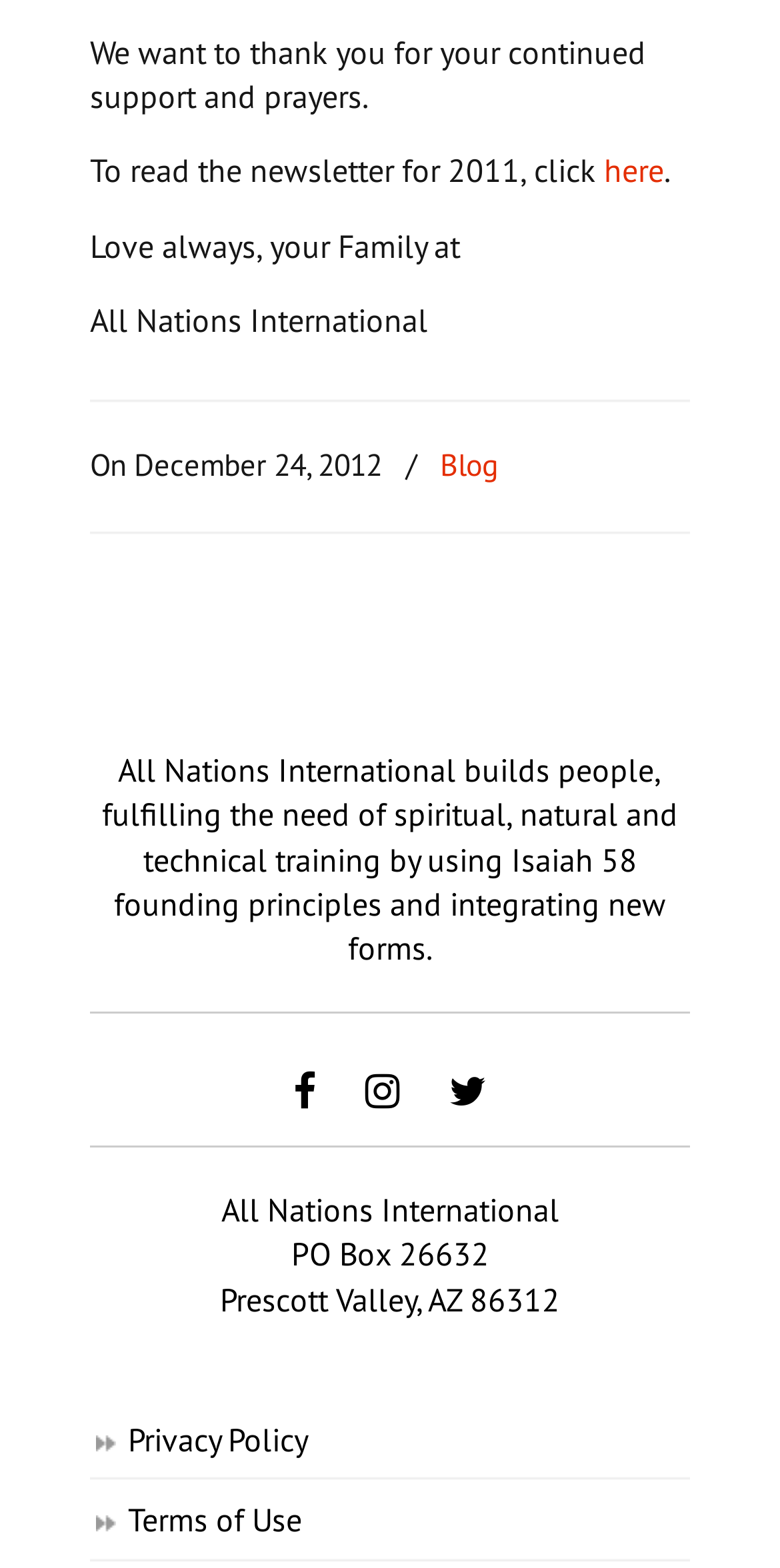Find the bounding box coordinates for the HTML element described in this sentence: "Privacy Policy". Provide the coordinates as four float numbers between 0 and 1, in the format [left, top, right, bottom].

[0.115, 0.894, 0.885, 0.945]